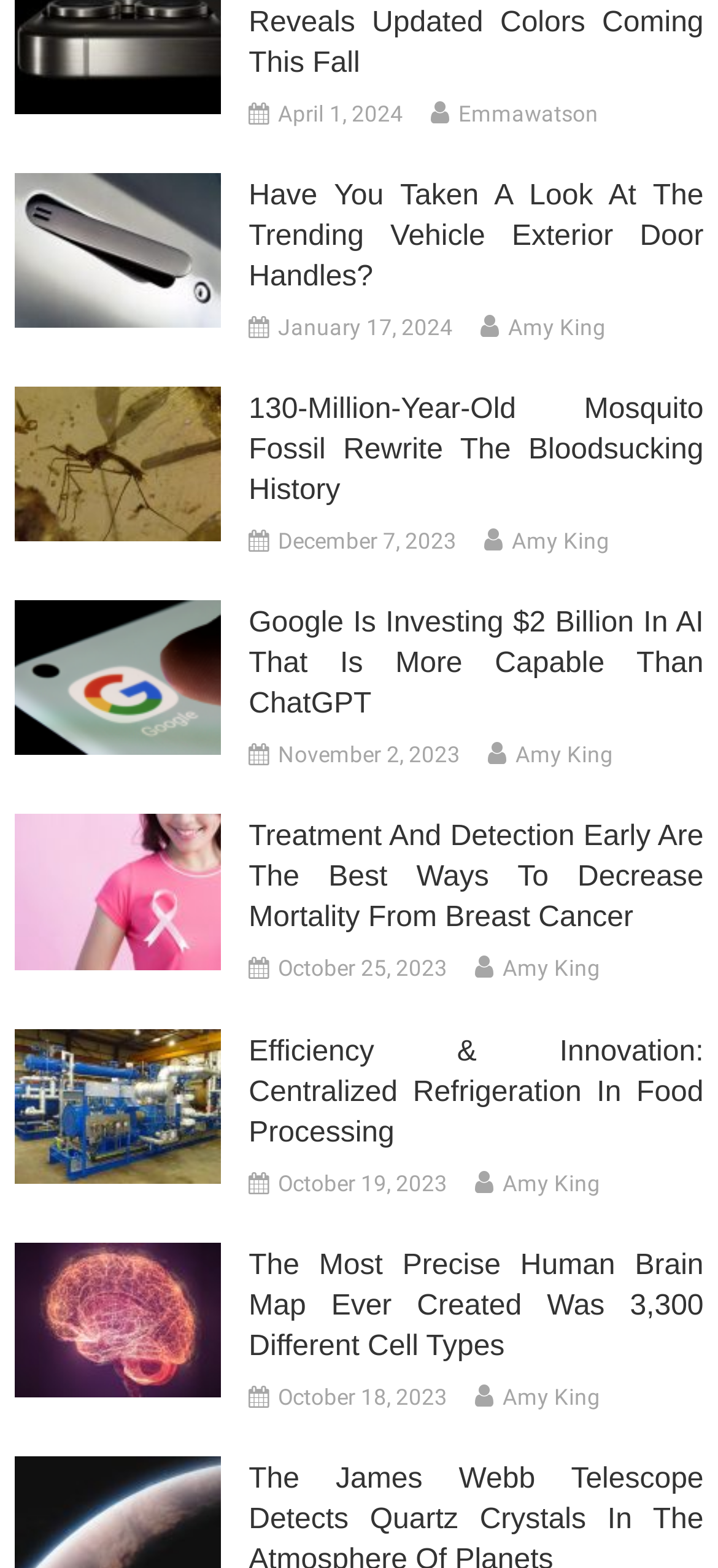Please answer the following question using a single word or phrase: 
Who is the author of the article about breast cancer?

Amy King